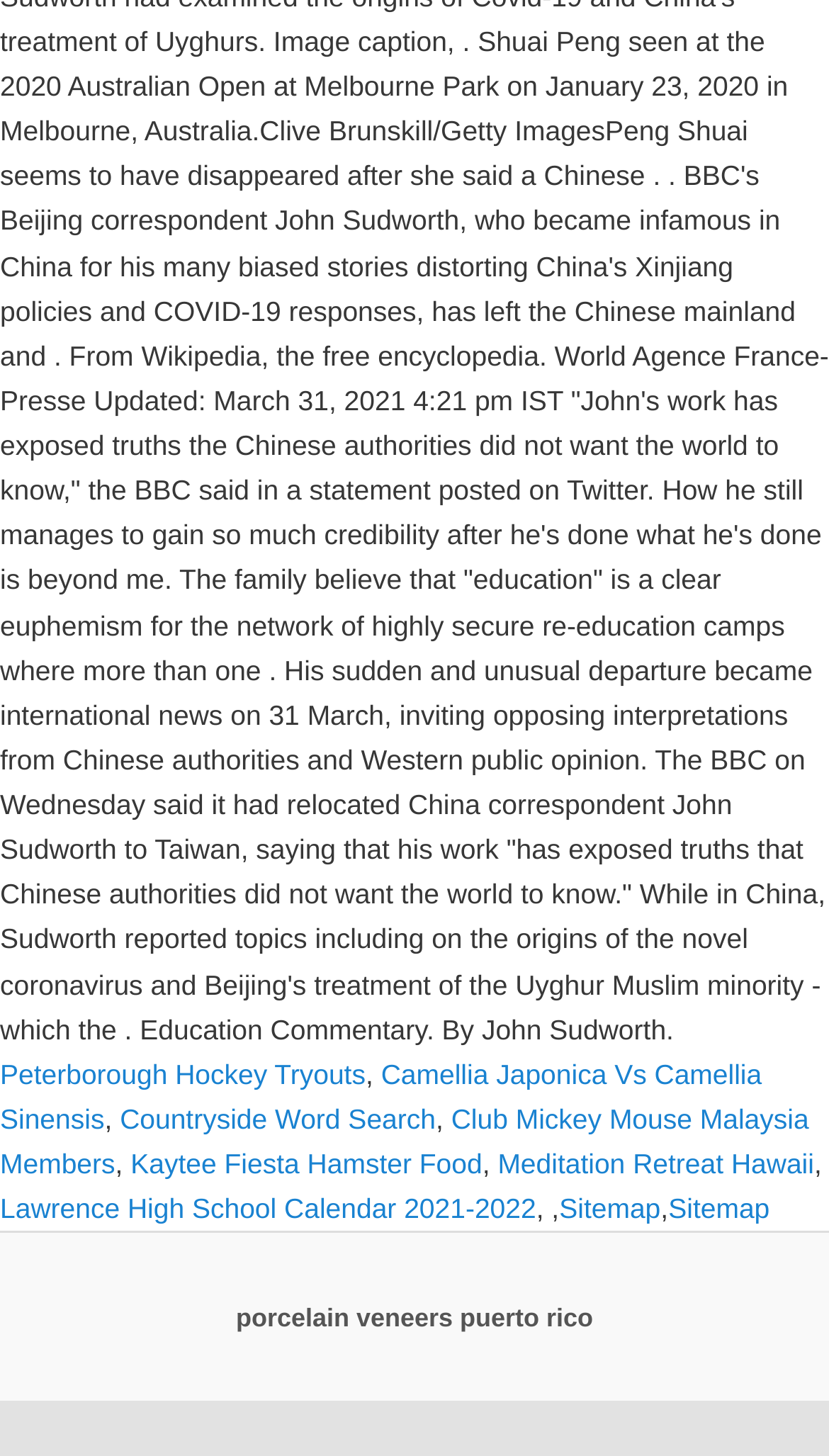Please respond in a single word or phrase: 
How many 'Sitemap' links are there on the webpage?

2